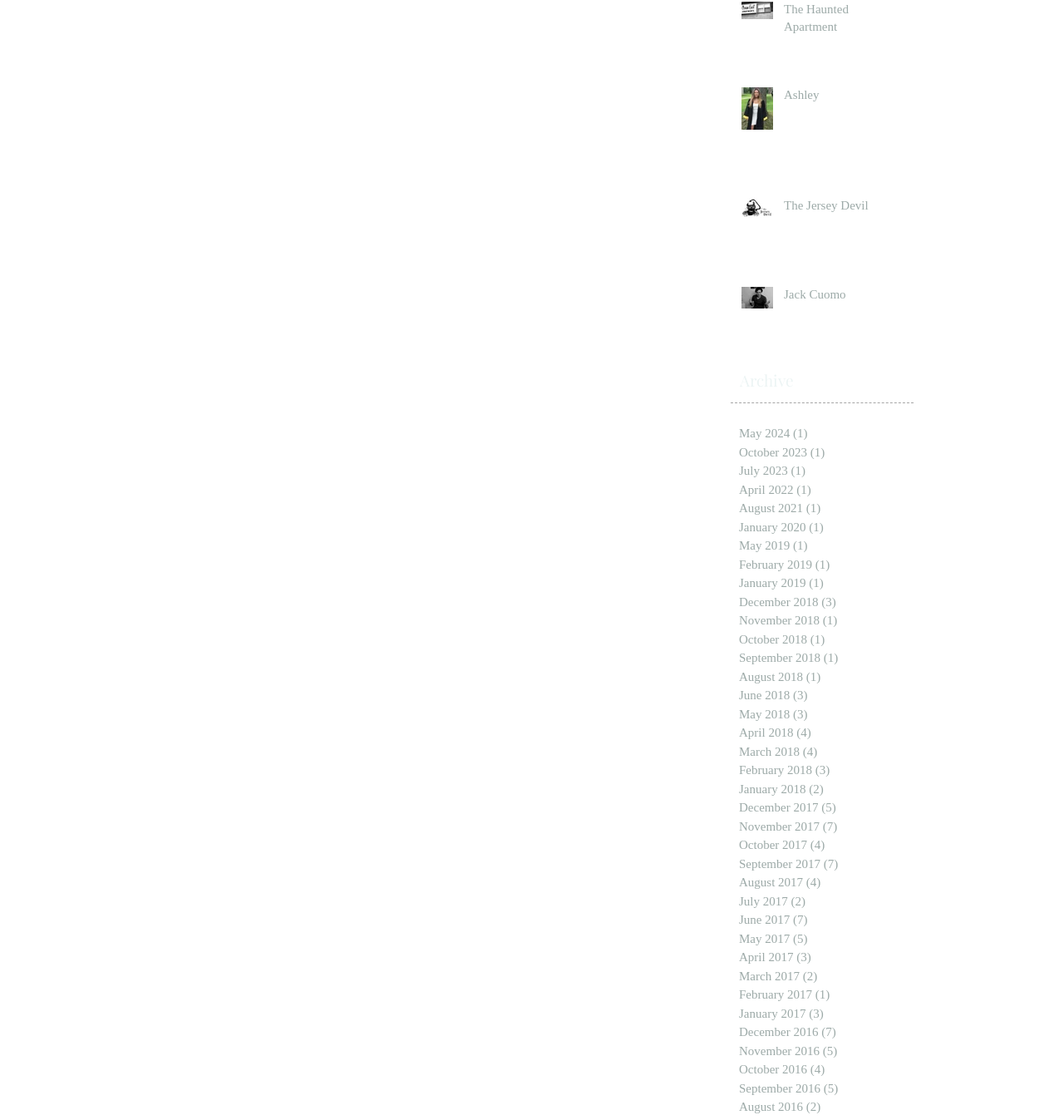Please determine the bounding box coordinates of the element to click on in order to accomplish the following task: "Book an appointment". Ensure the coordinates are four float numbers ranging from 0 to 1, i.e., [left, top, right, bottom].

None